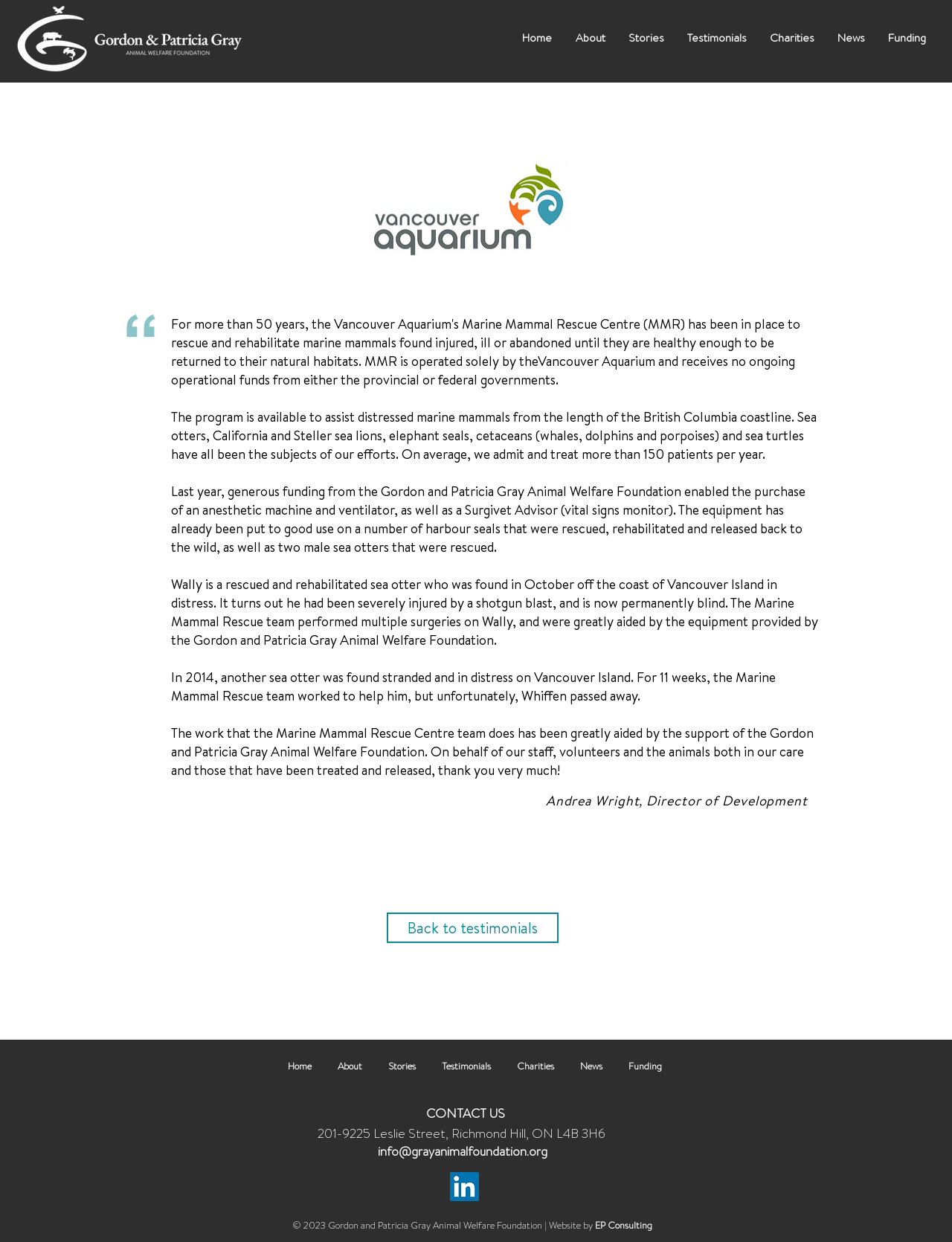Identify the bounding box coordinates of the region that should be clicked to execute the following instruction: "Contact the organization".

[0.397, 0.92, 0.575, 0.934]